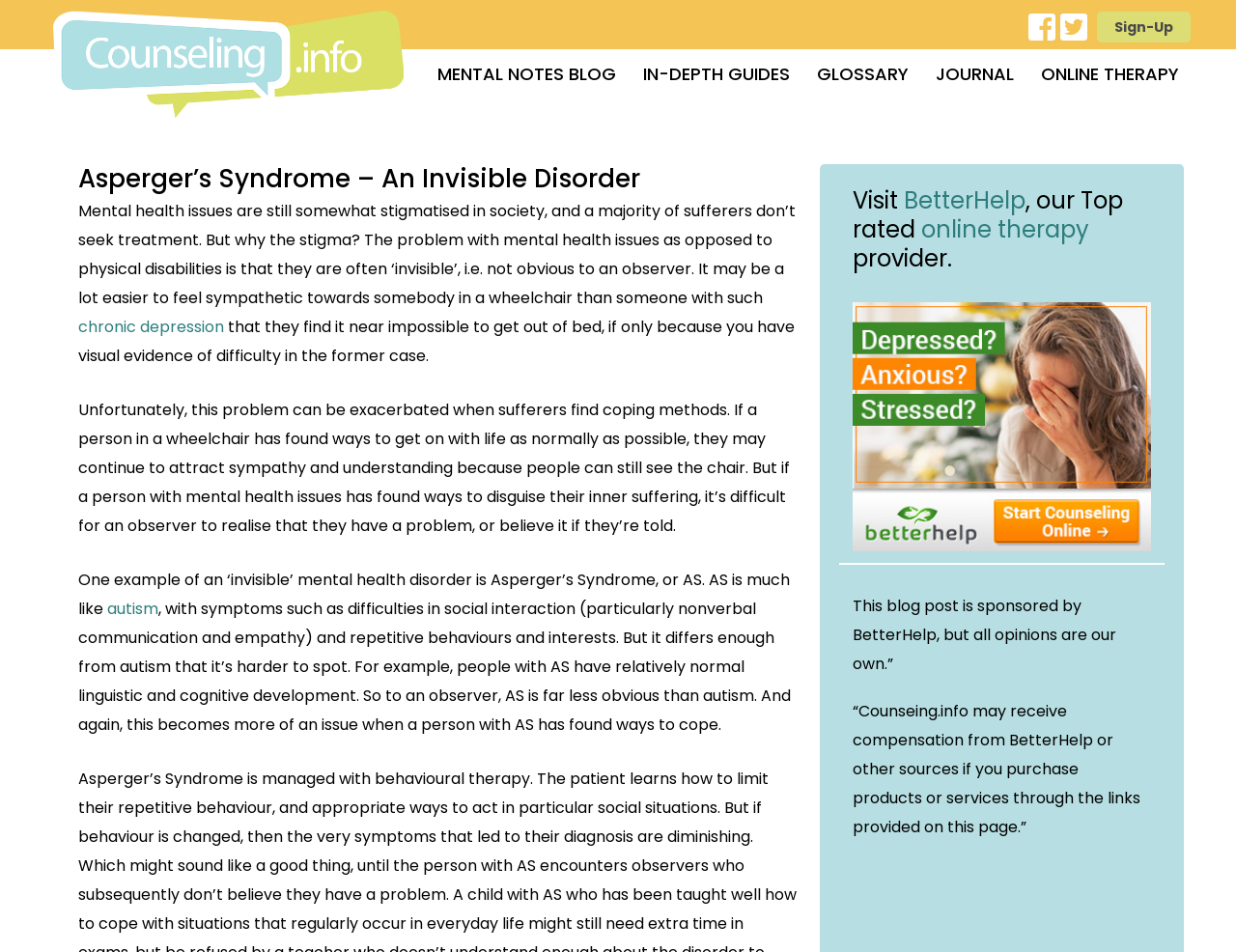Determine the bounding box coordinates for the element that should be clicked to follow this instruction: "Go to Small Massage Gun Mini". The coordinates should be given as four float numbers between 0 and 1, in the format [left, top, right, bottom].

None